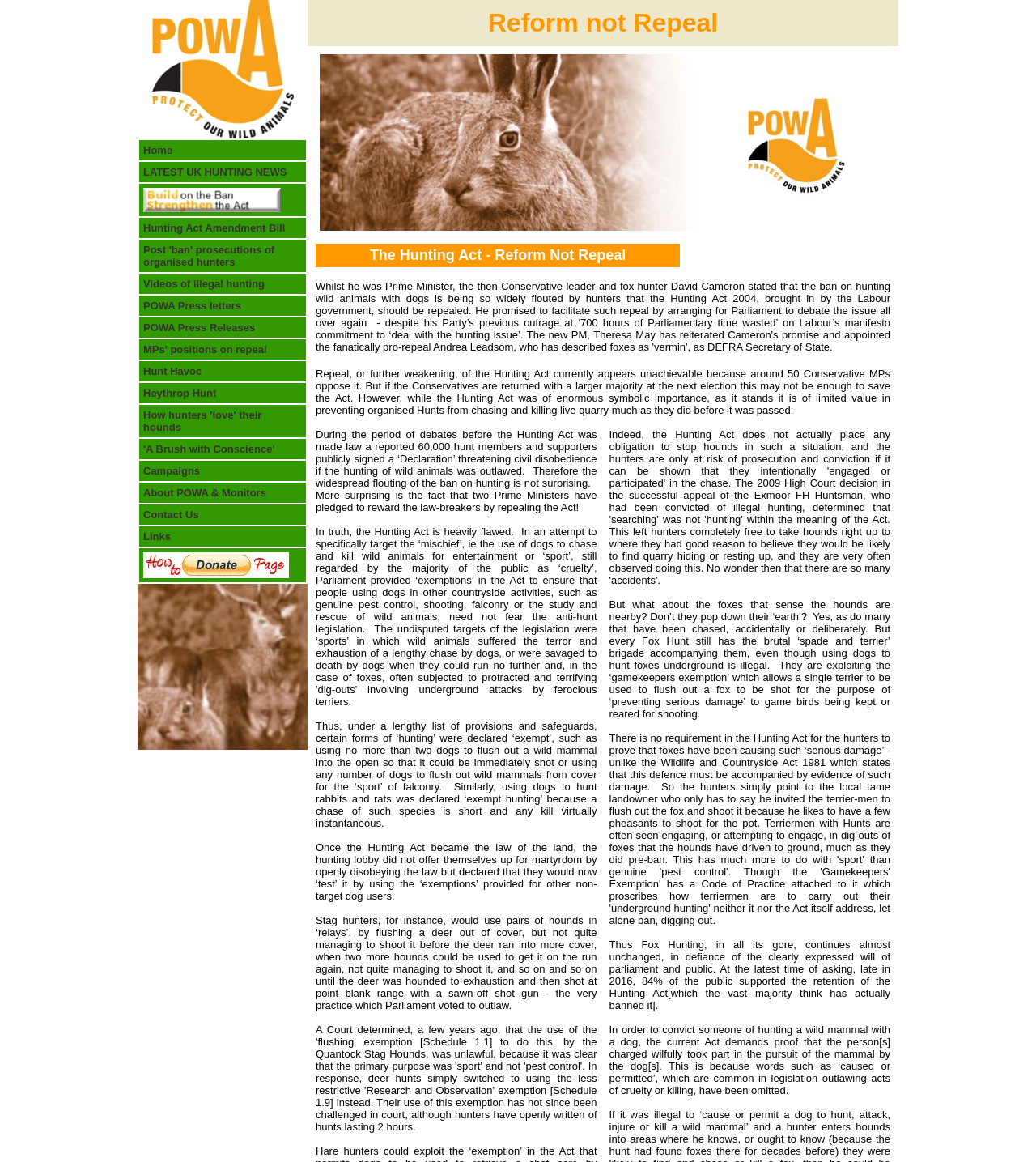What is the main topic of this website?
Refer to the image and provide a thorough answer to the question.

Based on the content of the webpage, it appears that the main topic is the reform of the Hunting Act, rather than its repeal. The webpage discusses the limitations of the current Act and the need for reform, indicating that the website is focused on this specific issue.